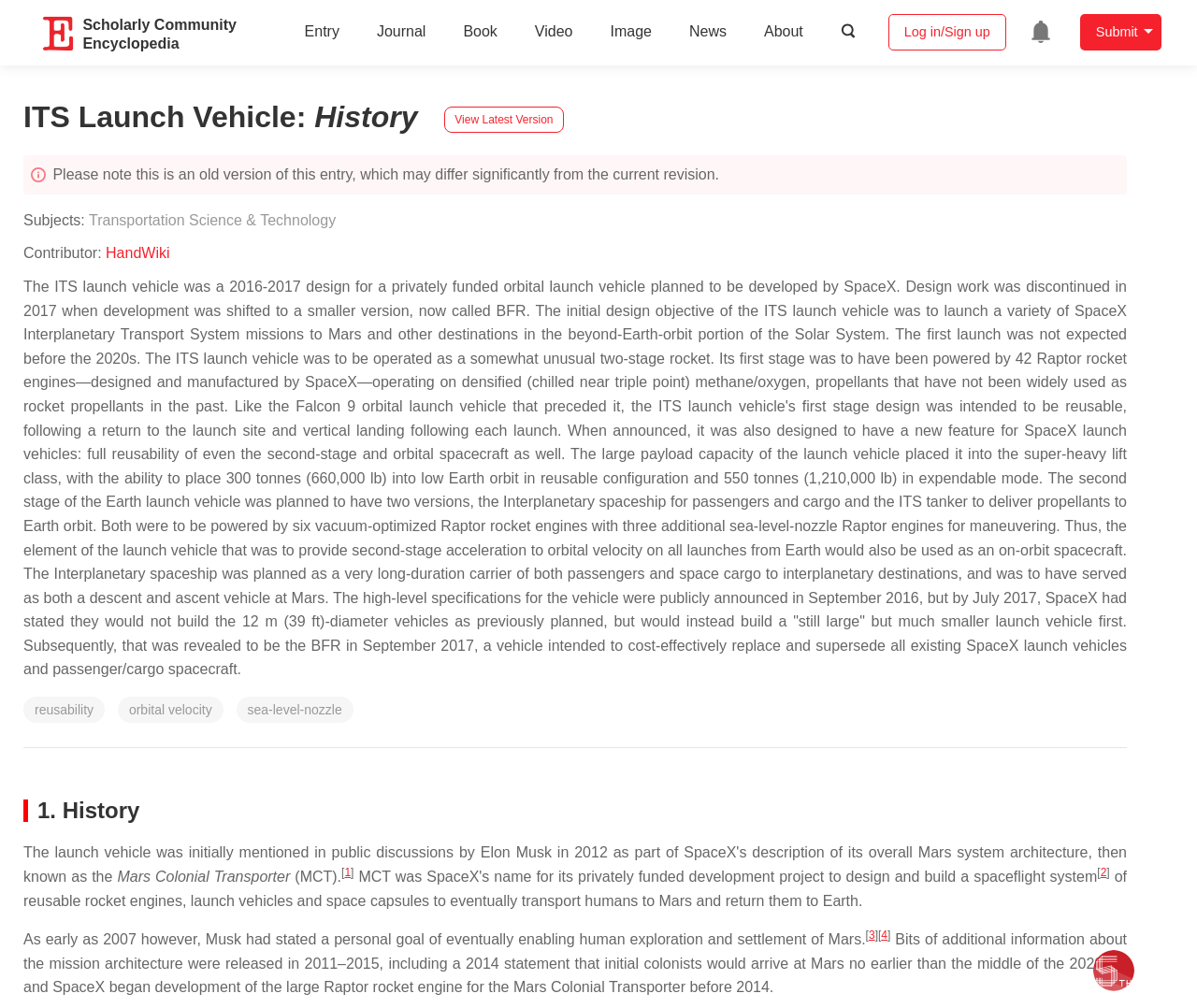Answer the following query with a single word or phrase:
How many Raptor rocket engines were planned to power the first stage of the ITS launch vehicle?

42